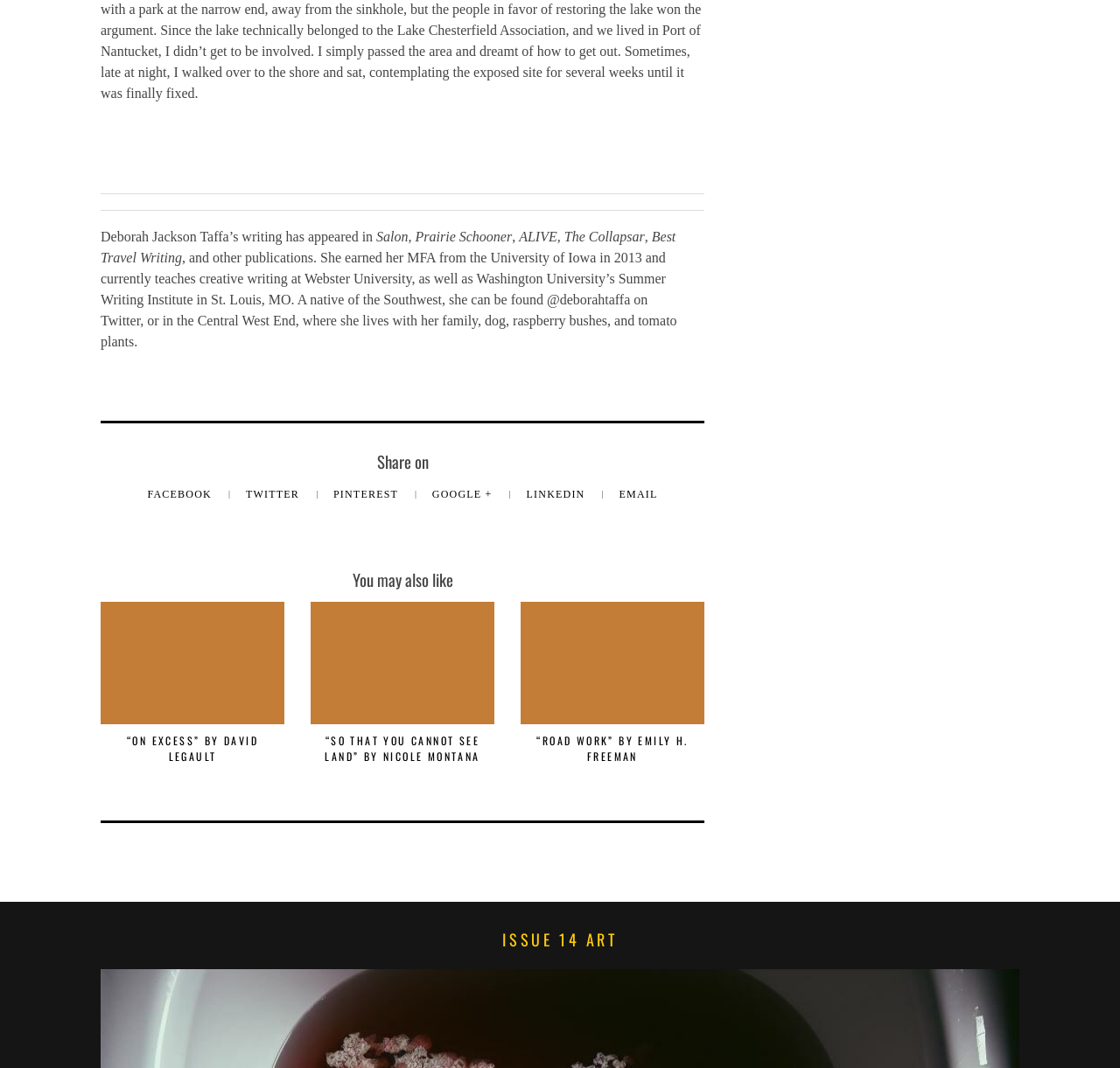Please identify the bounding box coordinates of the clickable element to fulfill the following instruction: "View 'ROAD WORK' by Emily H. Freeman". The coordinates should be four float numbers between 0 and 1, i.e., [left, top, right, bottom].

[0.479, 0.686, 0.615, 0.715]